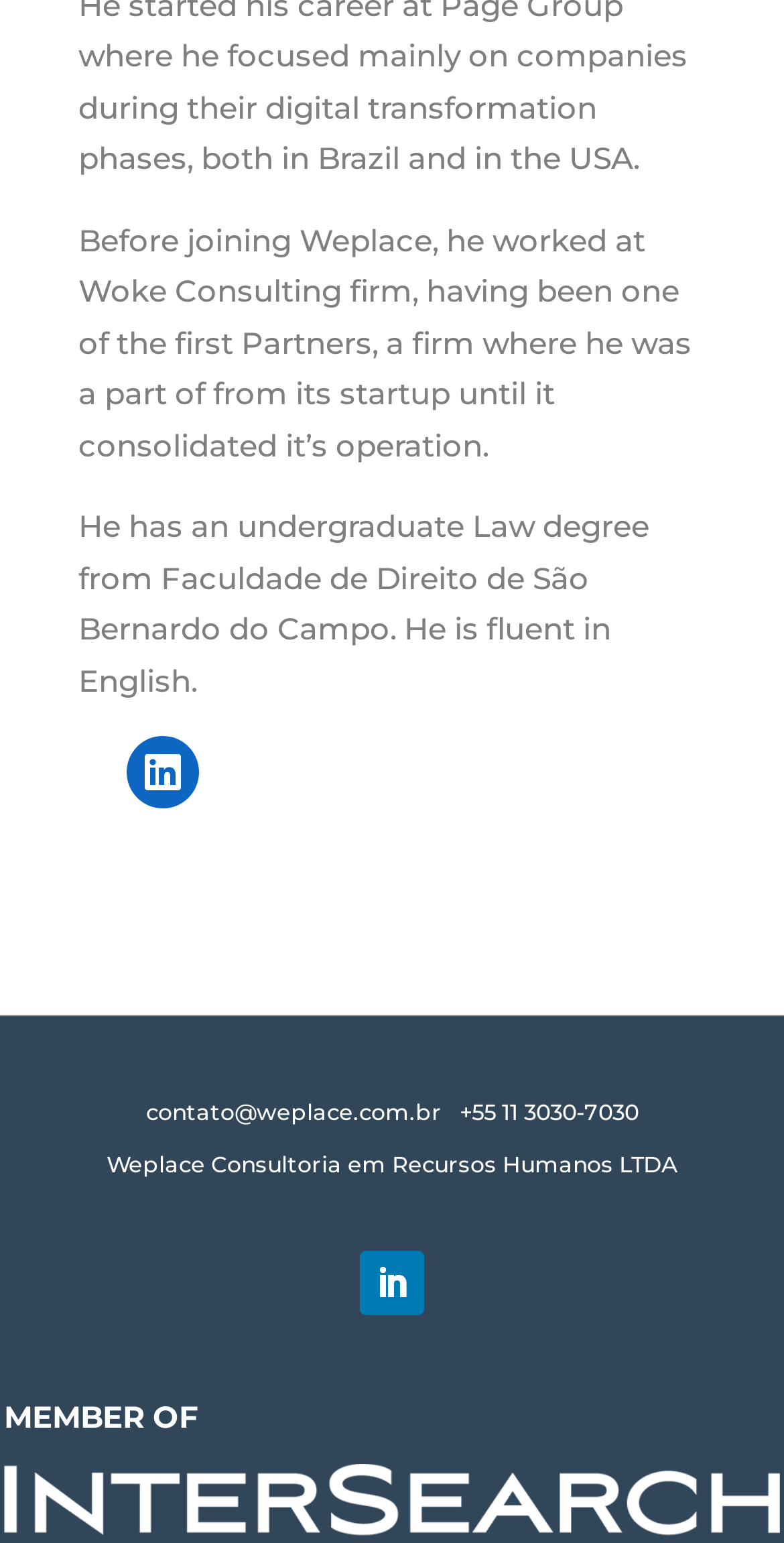What is the email address?
Answer the question based on the image using a single word or a brief phrase.

contato@weplace.com.br